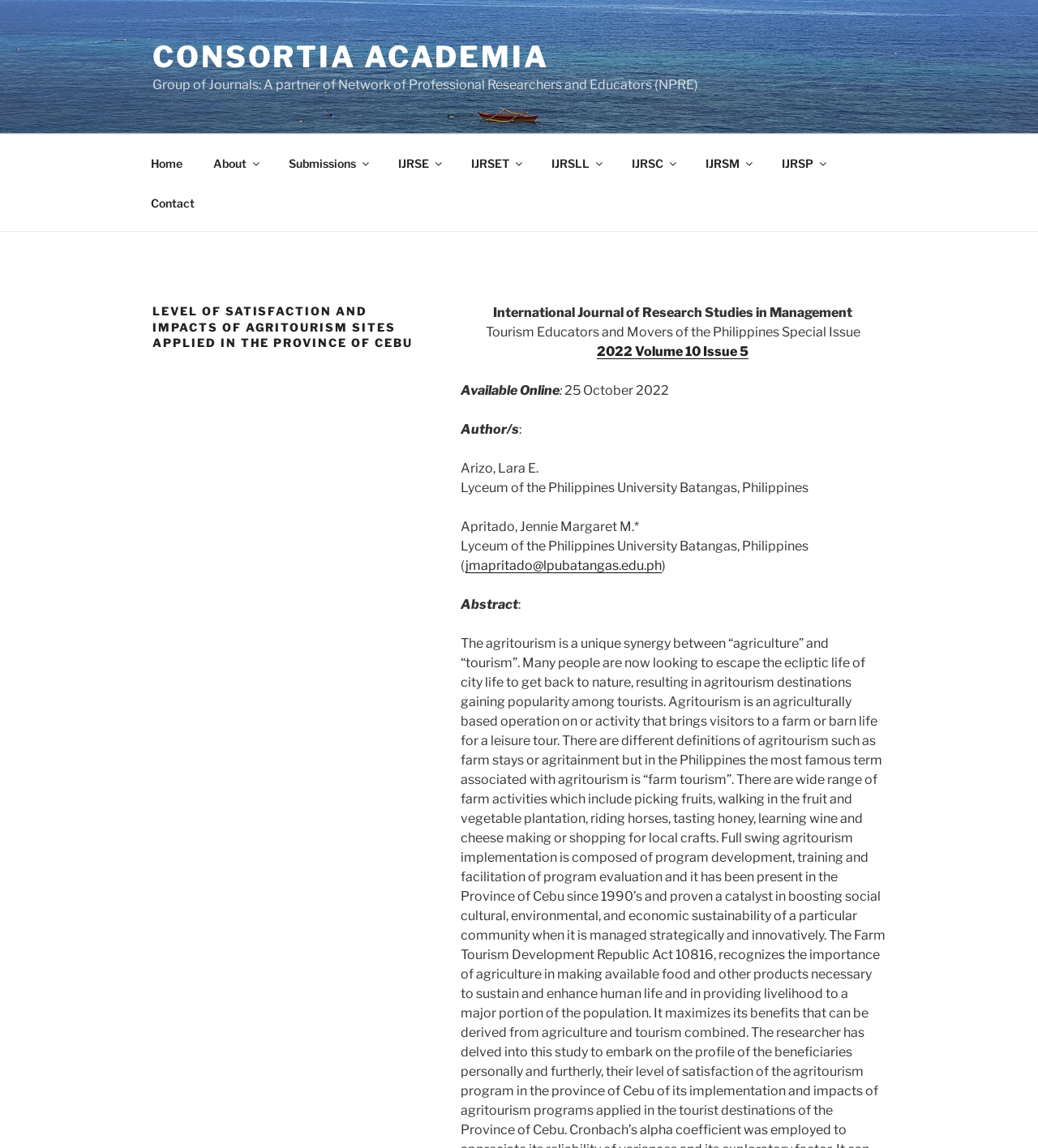Use a single word or phrase to answer the question: What is the name of the university affiliated with the author Jennie Margaret M. Apritado?

Lyceum of the Philippines University Batangas, Philippines